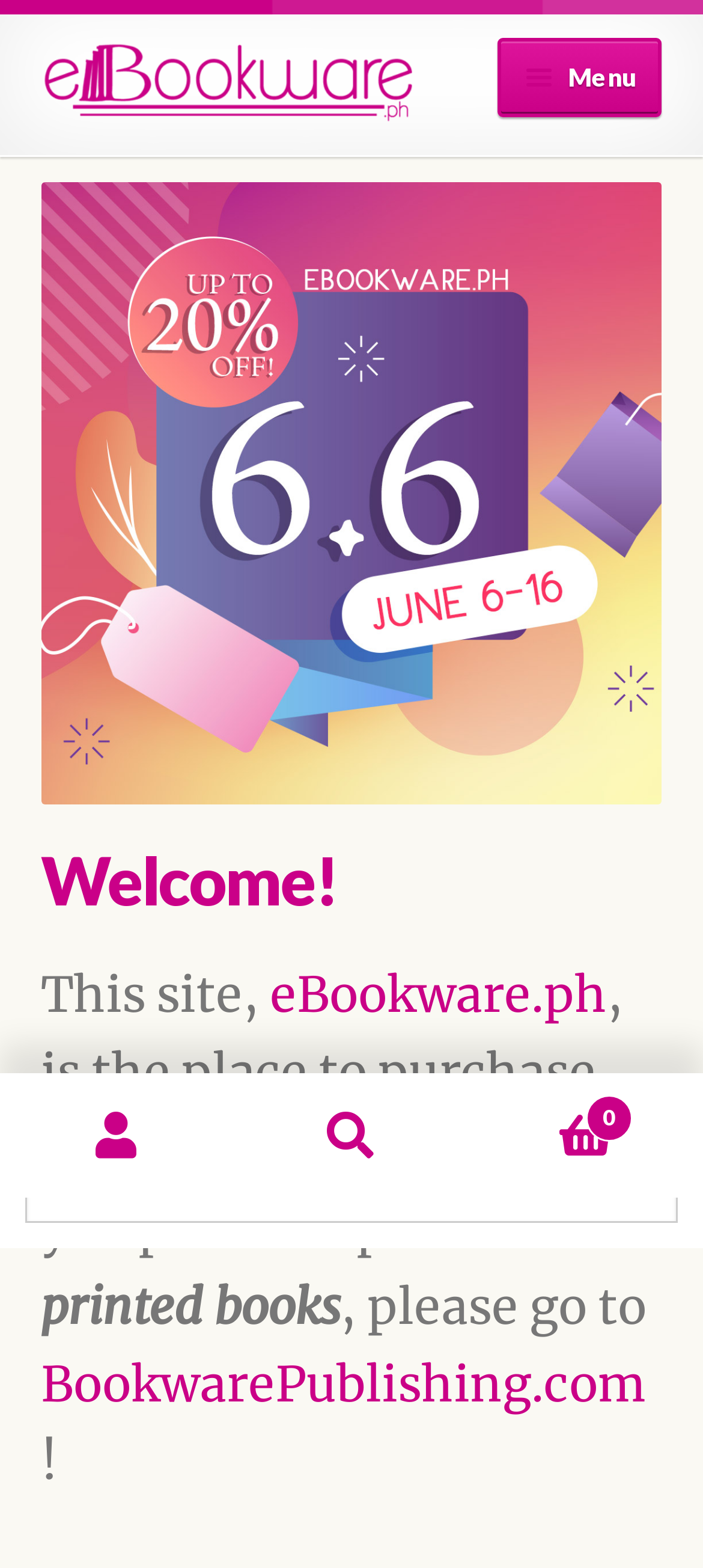Please provide the bounding box coordinates for the element that needs to be clicked to perform the following instruction: "Click 'Log In'". The coordinates should be given as four float numbers between 0 and 1, i.e., [left, top, right, bottom].

[0.058, 0.205, 0.942, 0.267]